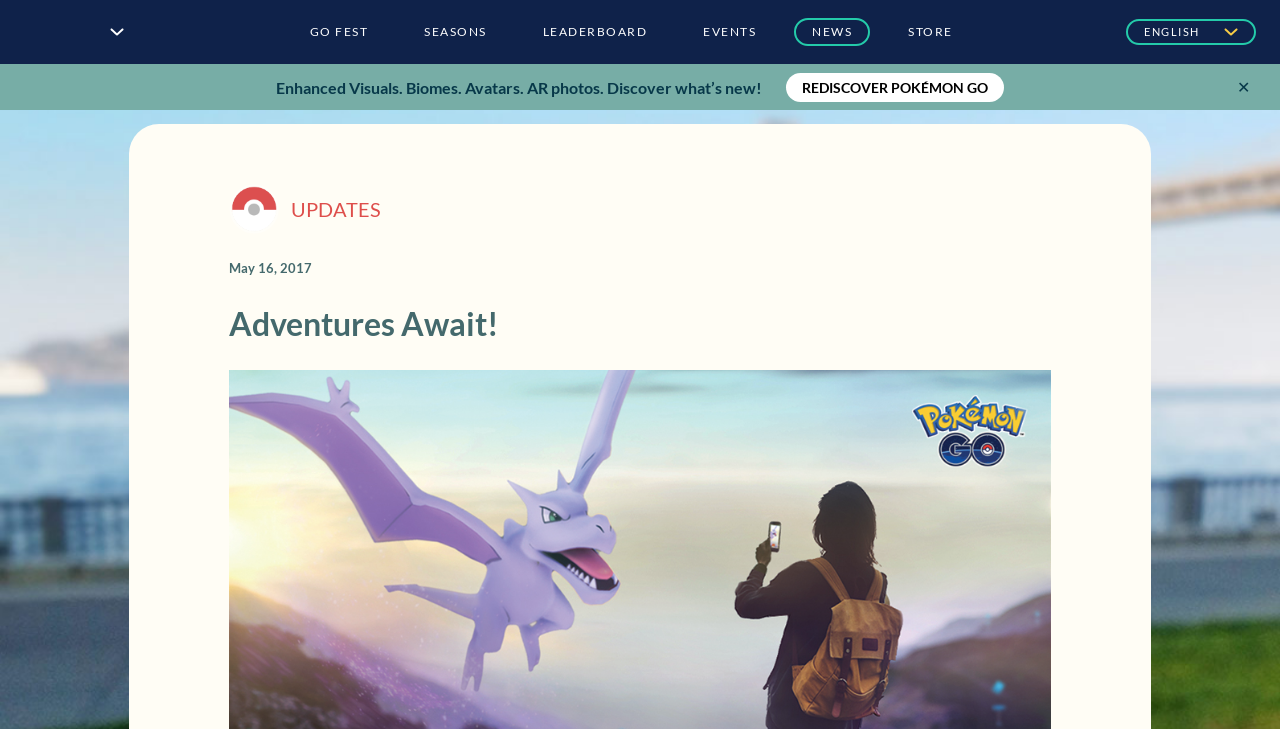Describe the webpage in detail, including text, images, and layout.

The webpage is about Pokémon GO, with a prominent title "Adventures Await!" at the top. Below the title, there is a Pokémon GO logo, accompanied by a disclosure triangle that can be expanded to reveal more information. To the right of the logo, there are several links, including "GO FEST", "SEASONS", "LEADERBOARD", "EVENTS", "NEWS", and "STORE", which are evenly spaced and aligned horizontally.

Further down the page, there is a section that highlights the new features of Pokémon GO, with a heading that reads "Enhanced Visuals. Biomes. Avatars. AR photos. Discover what’s new!" Below this heading, there is a button that invites users to "Rediscover Pokémon GO", with a brief description of the new features.

At the top-right corner of the page, there is a language selection dropdown menu, currently set to "ENGLISH", with a small flag icon next to it. Next to the language menu, there is a "Close" button with a "✕" symbol.

On the left side of the page, there is a Pokéball icon, with a link to "UPDATES" below it, and a date "May 16, 2017" further down. The page also features a large heading that reads "Adventures Await!" again, which spans across most of the page.